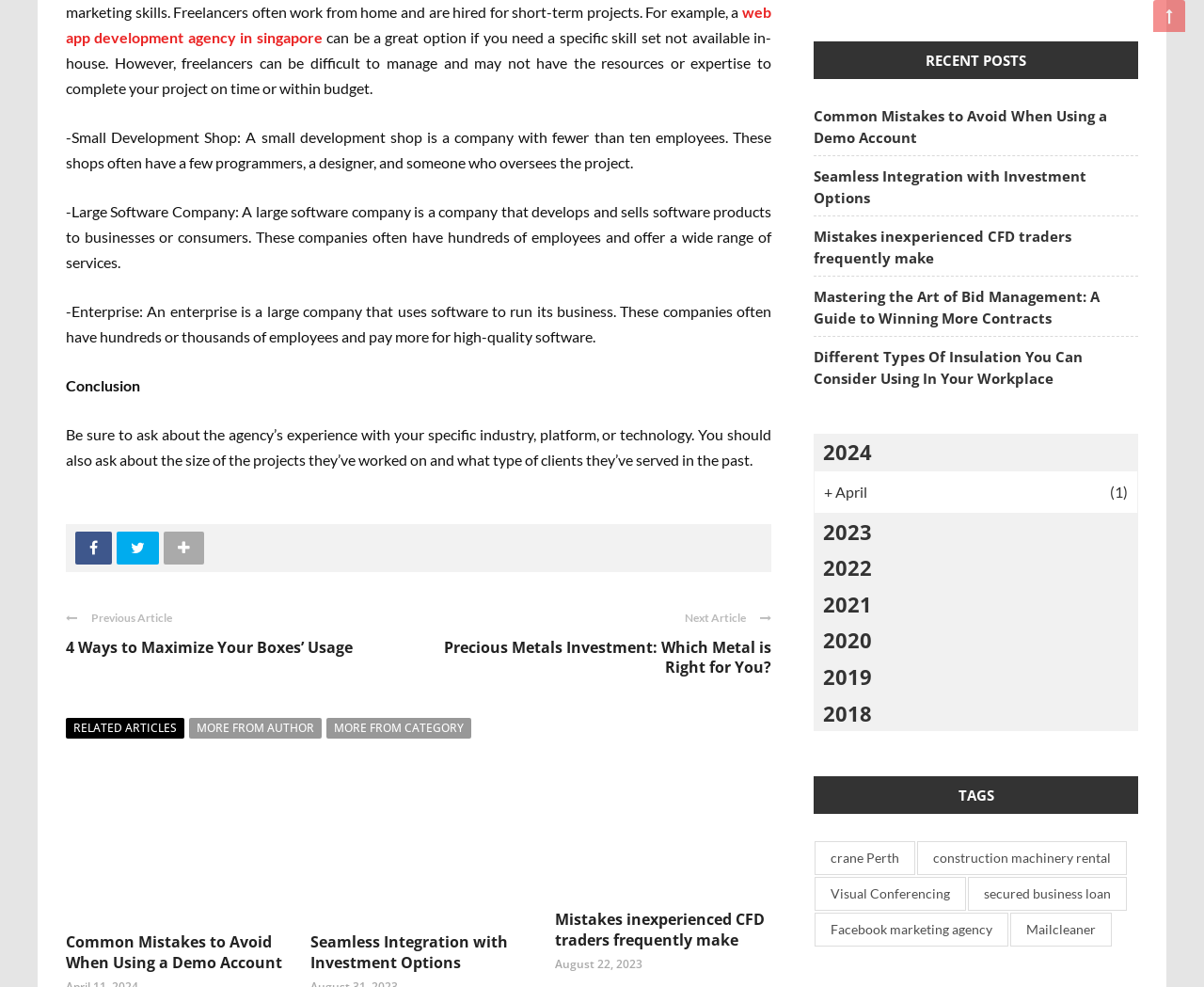What is the title of the previous article?
Please give a well-detailed answer to the question.

The title of the previous article is mentioned in the heading element with ID 362, which is '4 Ways to Maximize Your Boxes’ Usage'.